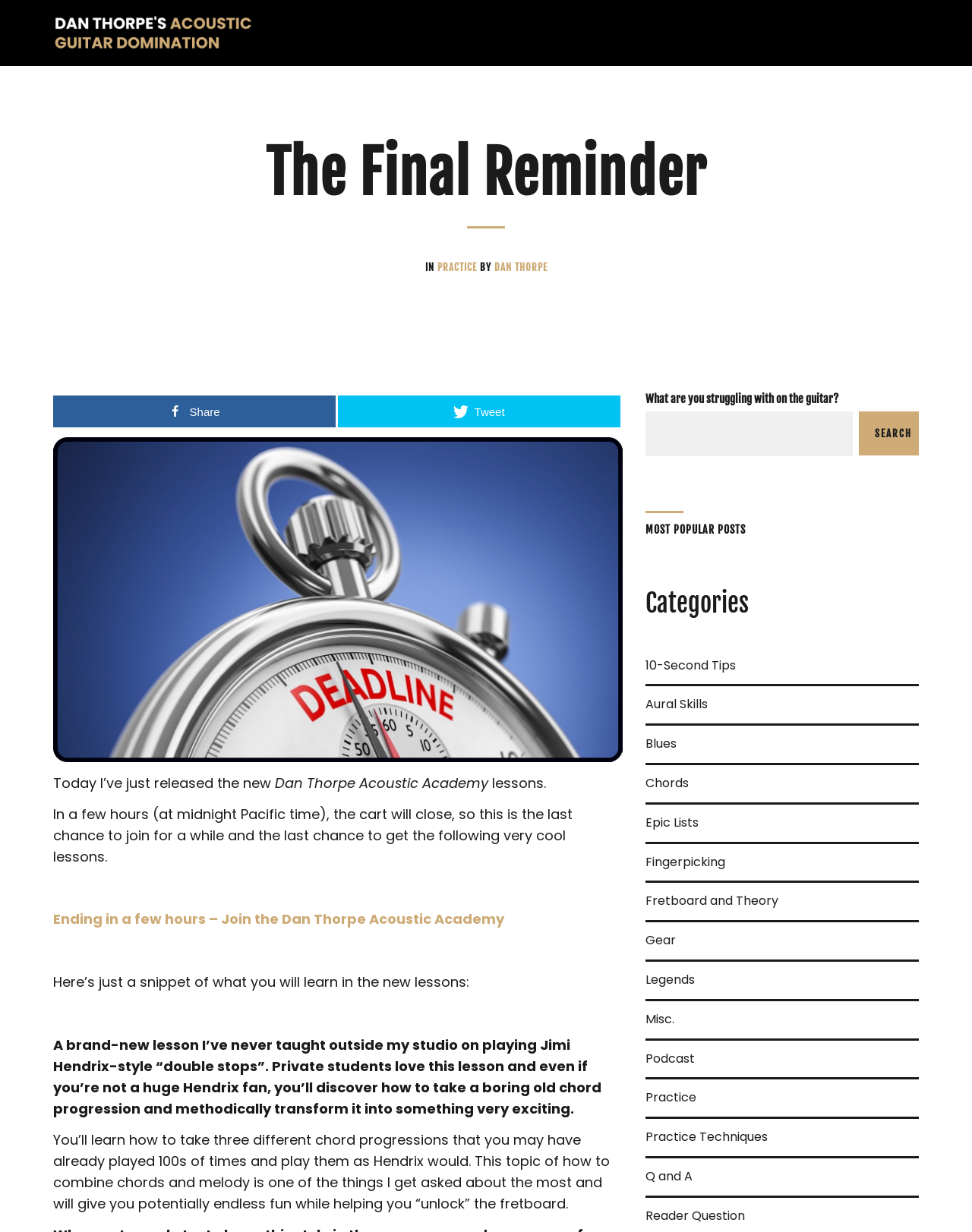Determine the bounding box for the HTML element described here: "Q and A". The coordinates should be given as [left, top, right, bottom] with each number being a float between 0 and 1.

[0.664, 0.94, 0.712, 0.97]